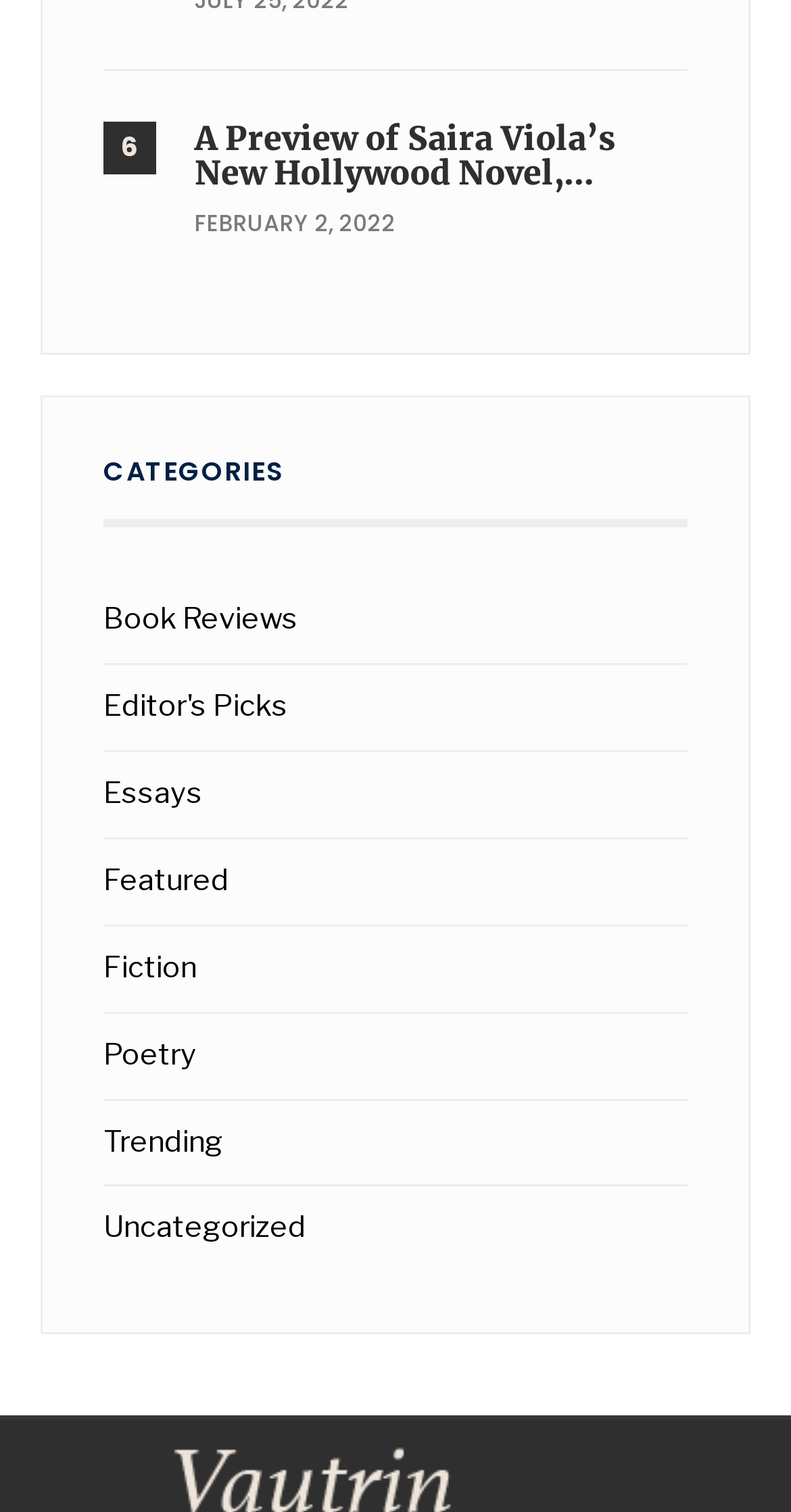Identify the bounding box coordinates of the region that needs to be clicked to carry out this instruction: "View book reviews". Provide these coordinates as four float numbers ranging from 0 to 1, i.e., [left, top, right, bottom].

[0.131, 0.397, 0.377, 0.421]